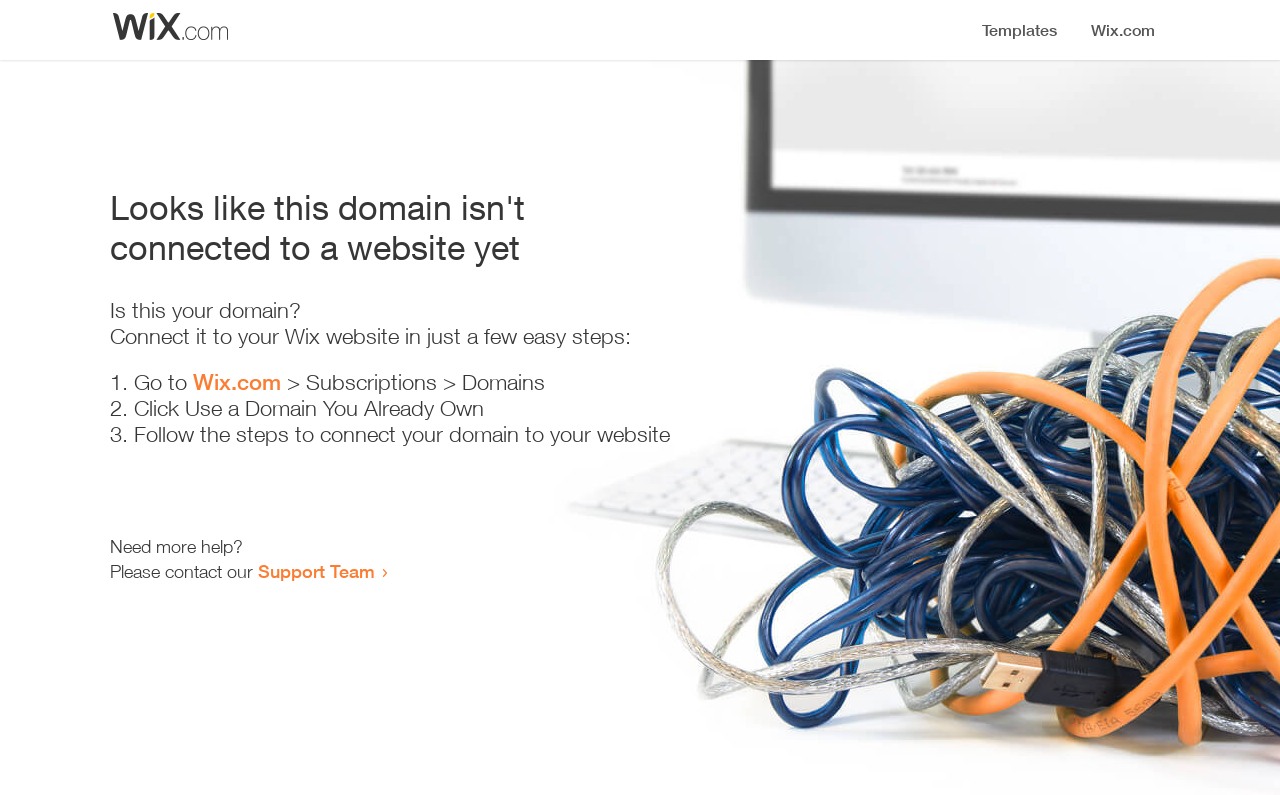Answer the question below in one word or phrase:
How many steps are required to connect the domain to a website?

3